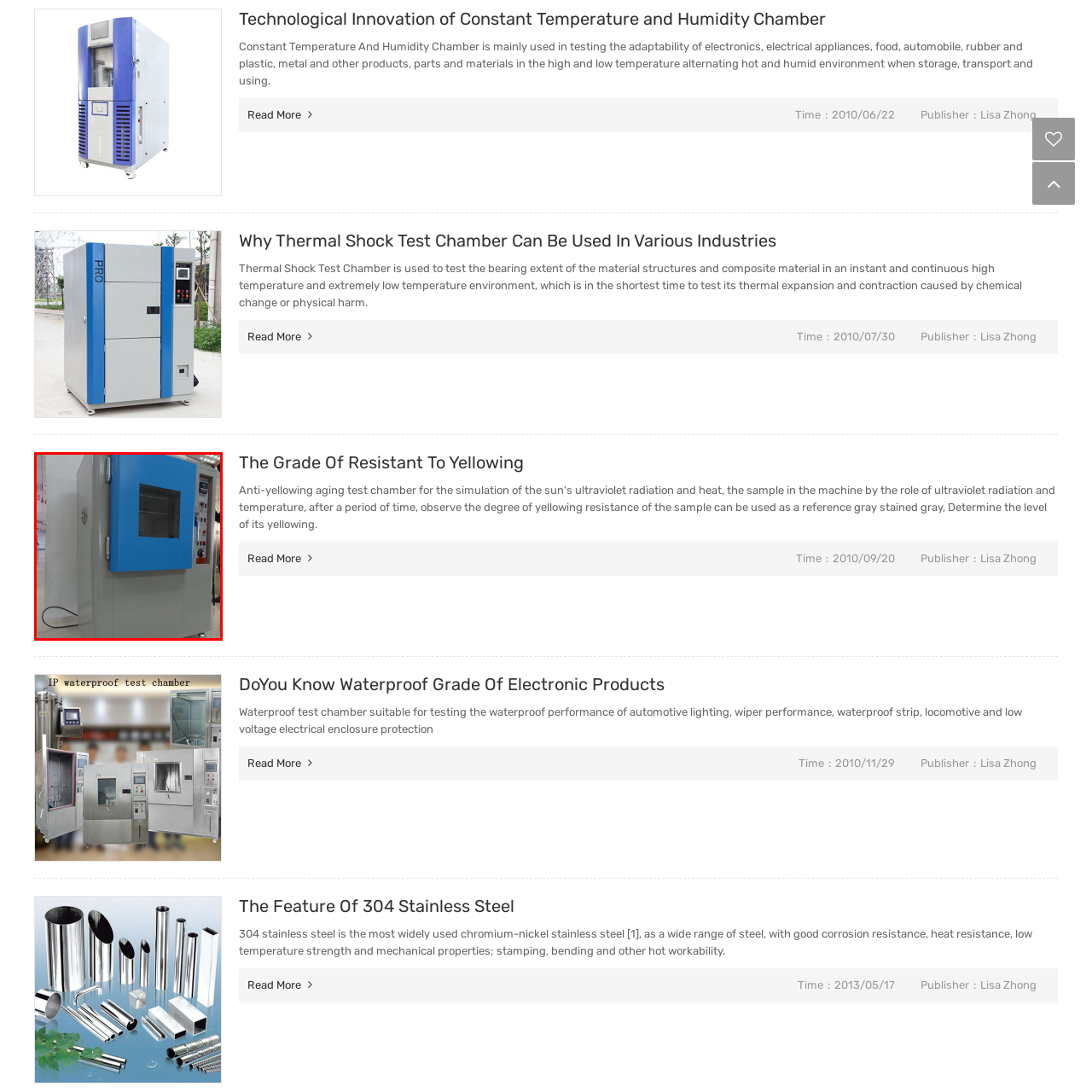Elaborate on the contents of the image marked by the red border.

The image features a constant temperature and humidity chamber, a specialized piece of laboratory equipment used for testing the adaptability of various products and materials, including electronics, automotive components, food items, and plastics, in varying environmental conditions. The chamber prominently displays a blue door with a viewing window, allowing users to monitor the samples inside. It is designed to simulate high and low temperature and humidity scenarios, making it essential for evaluating the reliability and performance of products during storage, transport, and usage. The device is part of a comprehensive testing system that ensures quality control and compliance with industry standards.